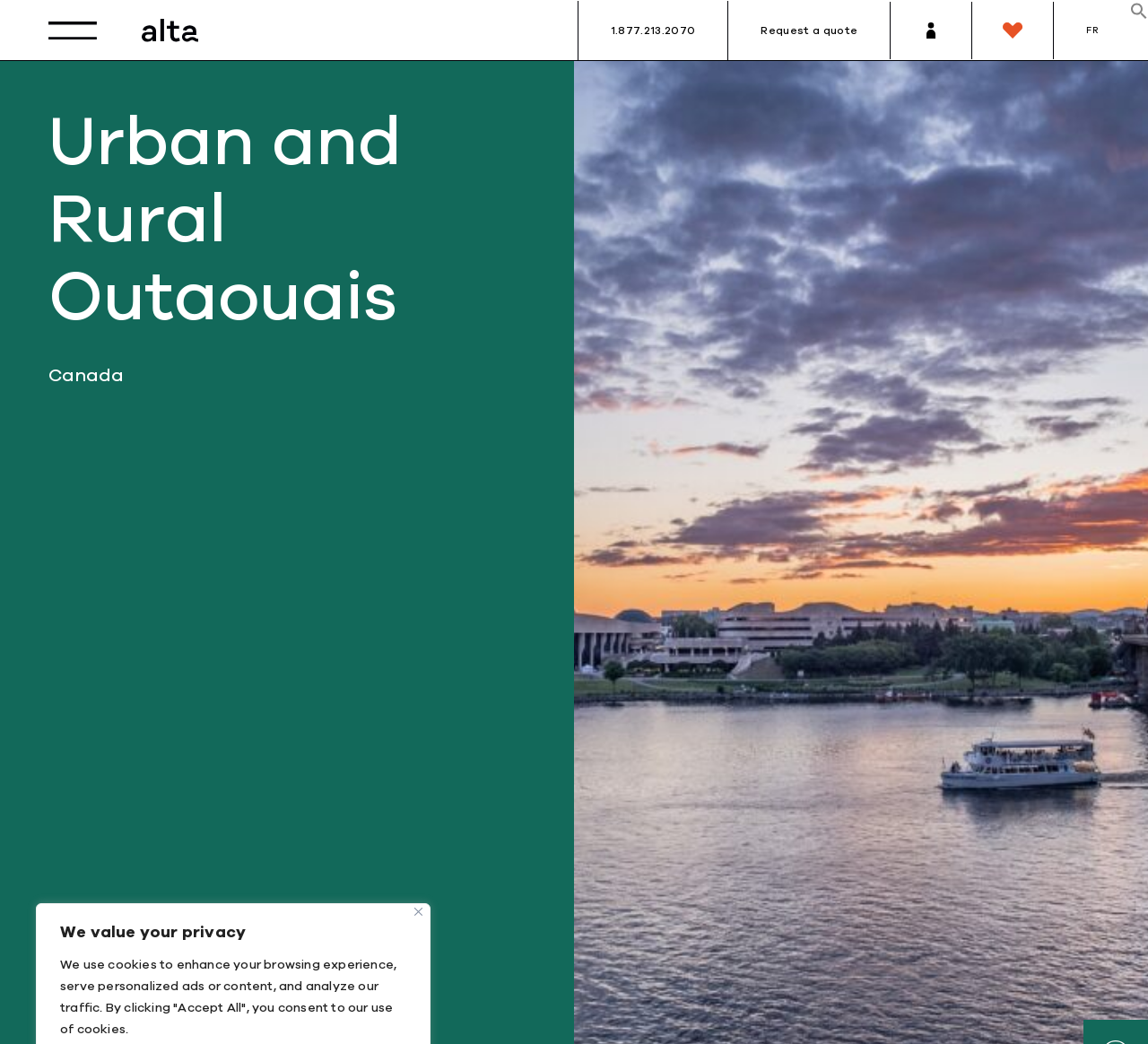Can you find the bounding box coordinates for the element to click on to achieve the instruction: "View Favourite trips"?

[0.847, 0.001, 0.918, 0.055]